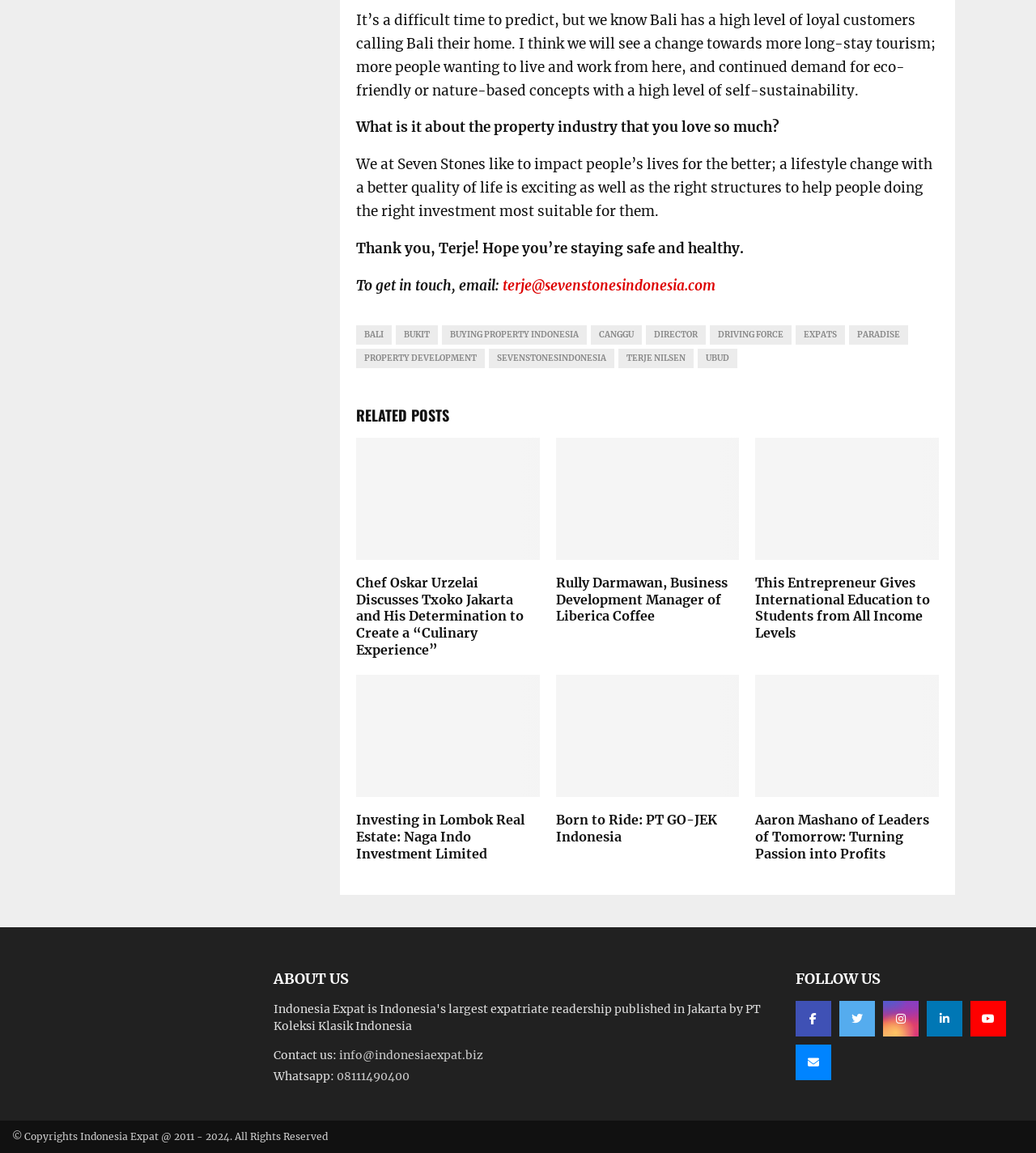What is the name of the company mentioned?
Use the information from the screenshot to give a comprehensive response to the question.

The text mentions 'We at Seven Stones like to impact people’s lives for the better;', which suggests that Seven Stones is the name of the company being referred to.